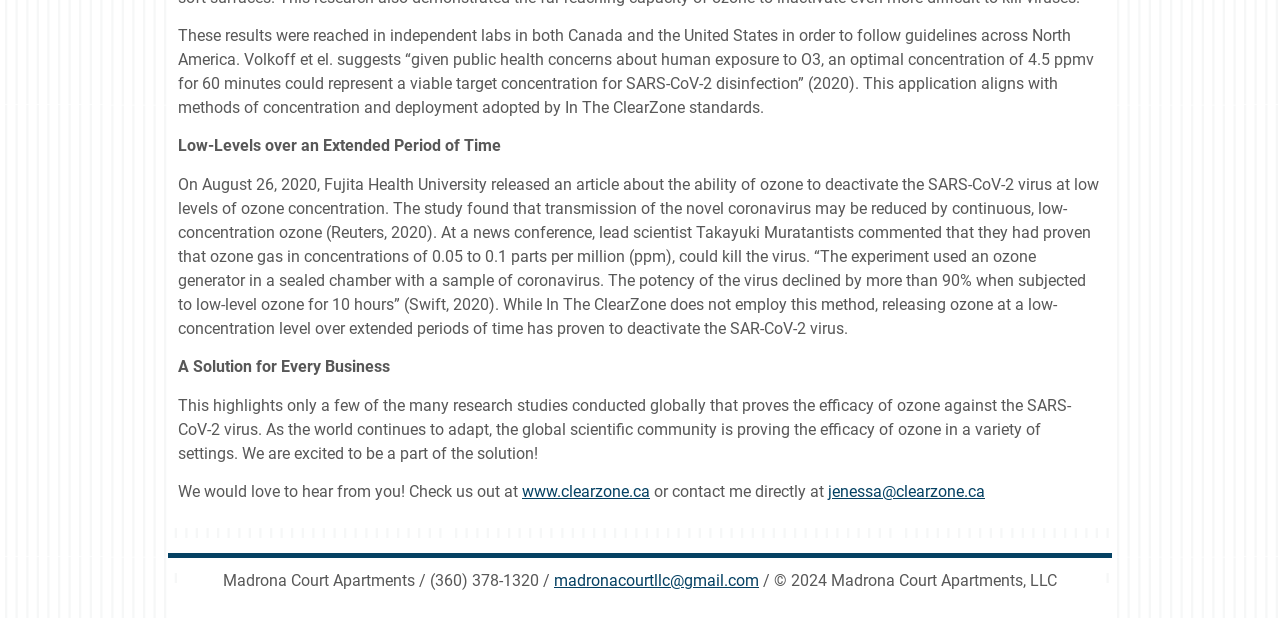Extract the bounding box coordinates for the UI element described by the text: "jenessa@clearzone.ca". The coordinates should be in the form of [left, top, right, bottom] with values between 0 and 1.

[0.647, 0.78, 0.77, 0.811]